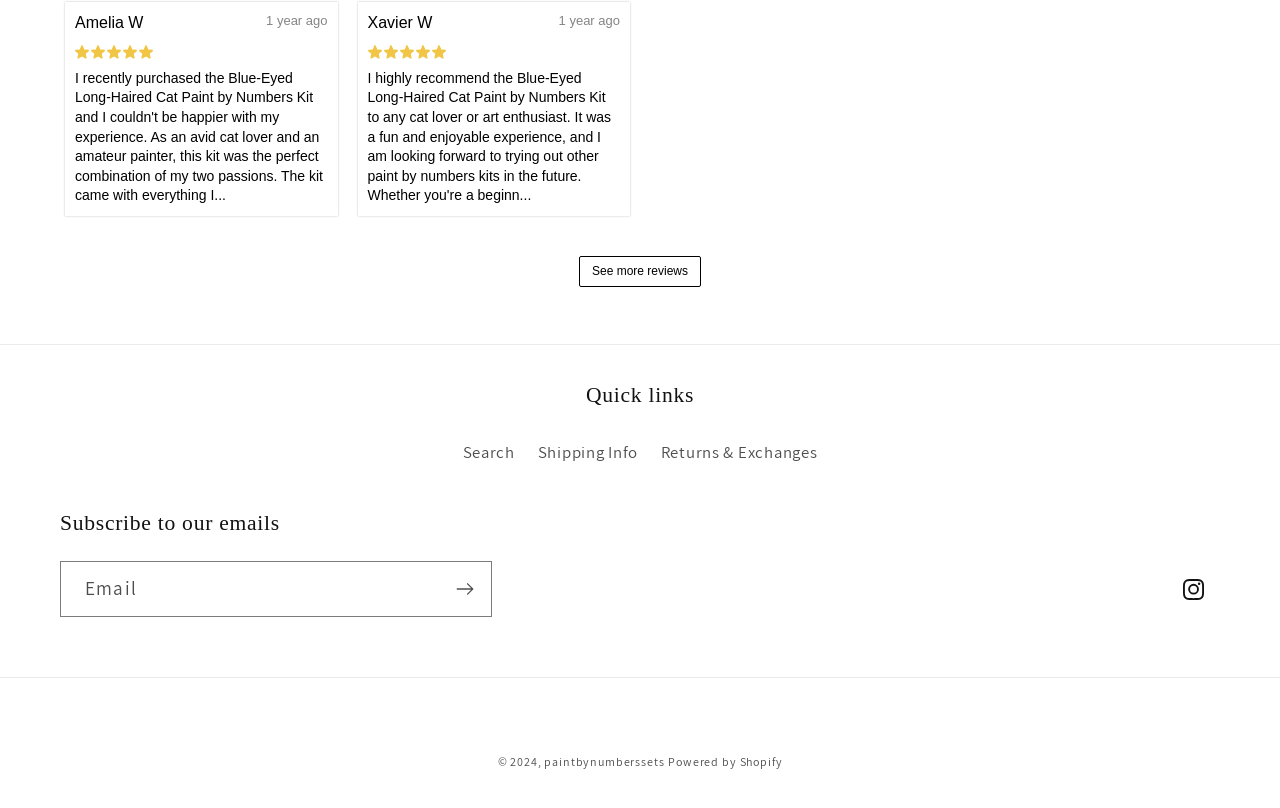What is the name of the website's payment method section?
Your answer should be a single word or phrase derived from the screenshot.

Payment methods